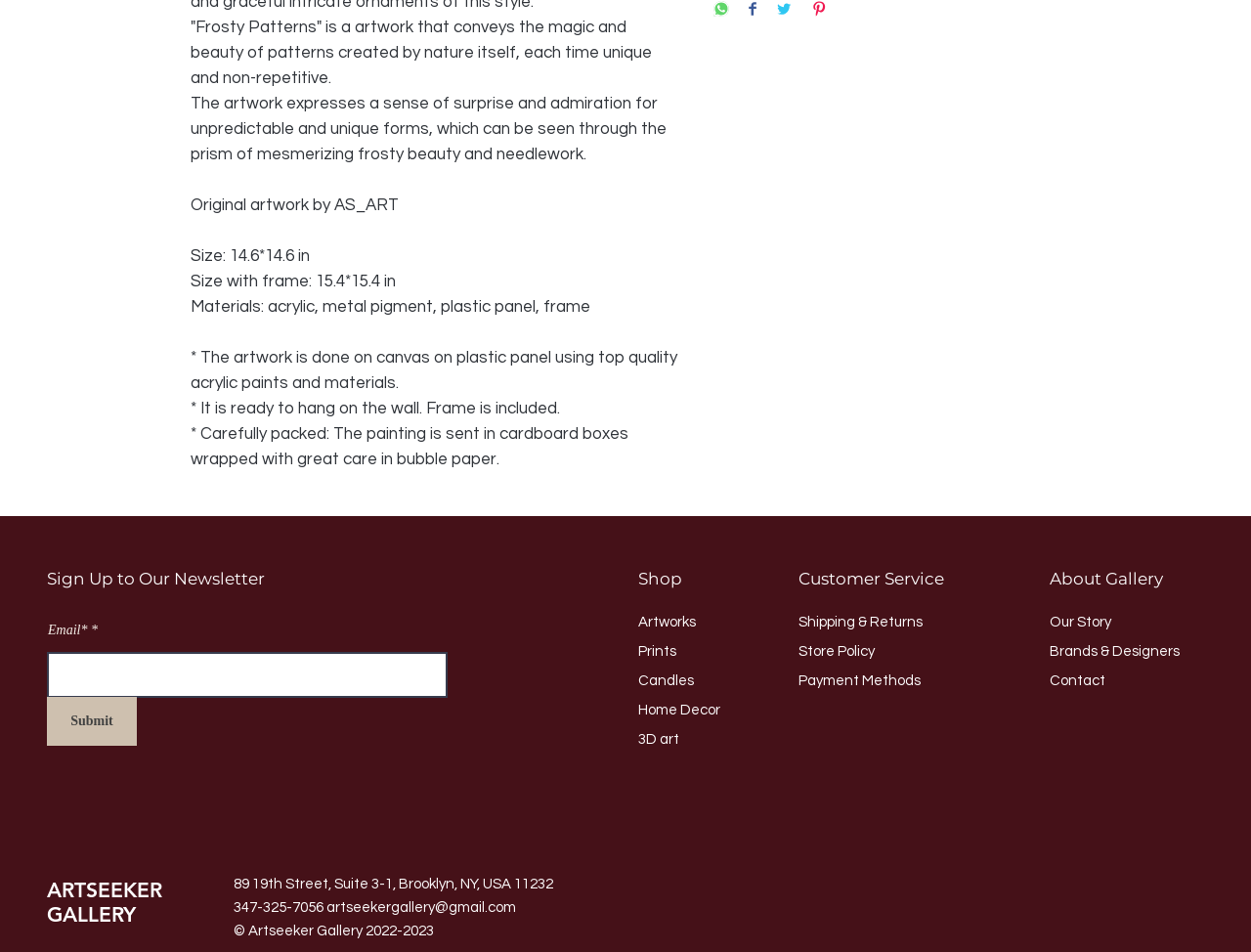What is the address of the Artseeker Gallery?
Based on the image, answer the question in a detailed manner.

The address of the Artseeker Gallery is mentioned in the StaticText element, which says '89 19th Street, Suite 3-1, Brooklyn, NY, USA 11232'. This information is provided to give an idea of the physical location of the gallery.